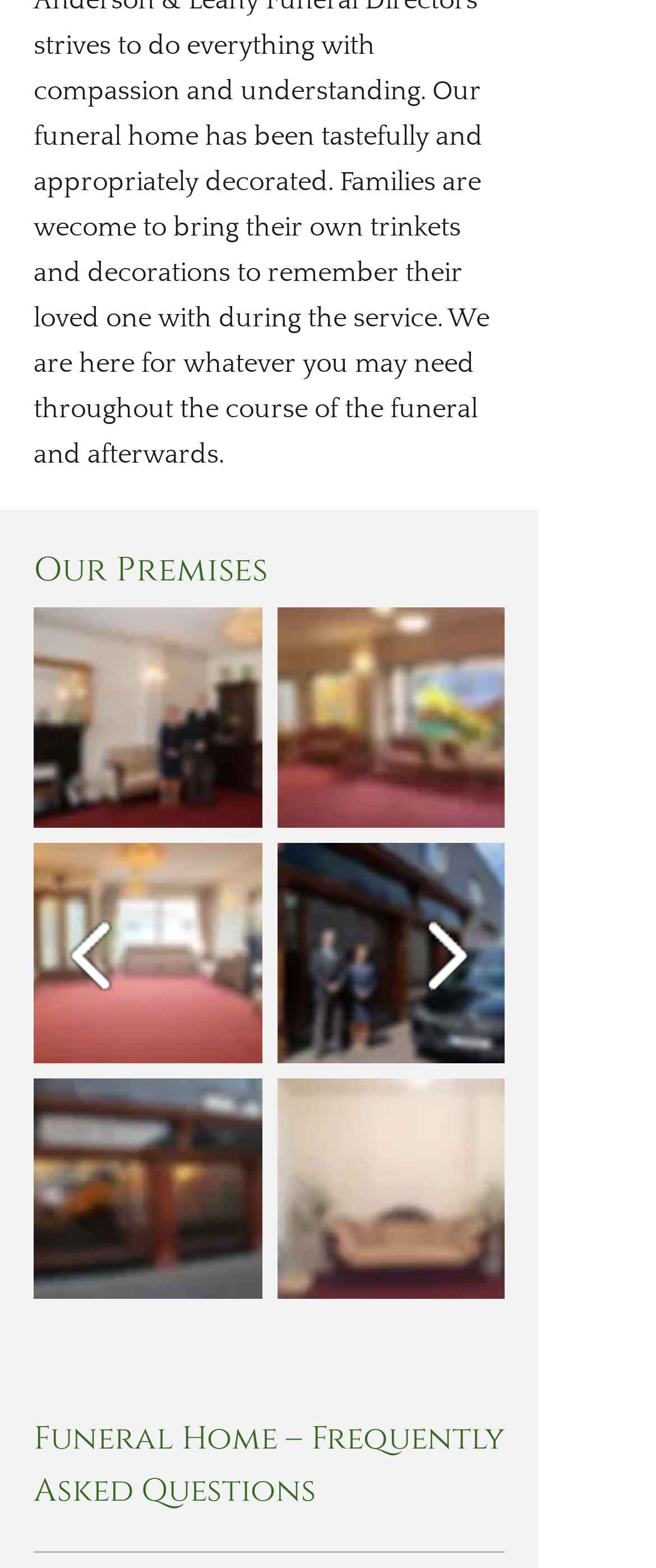Please provide a brief answer to the question using only one word or phrase: 
How many images of the funeral home are displayed?

5